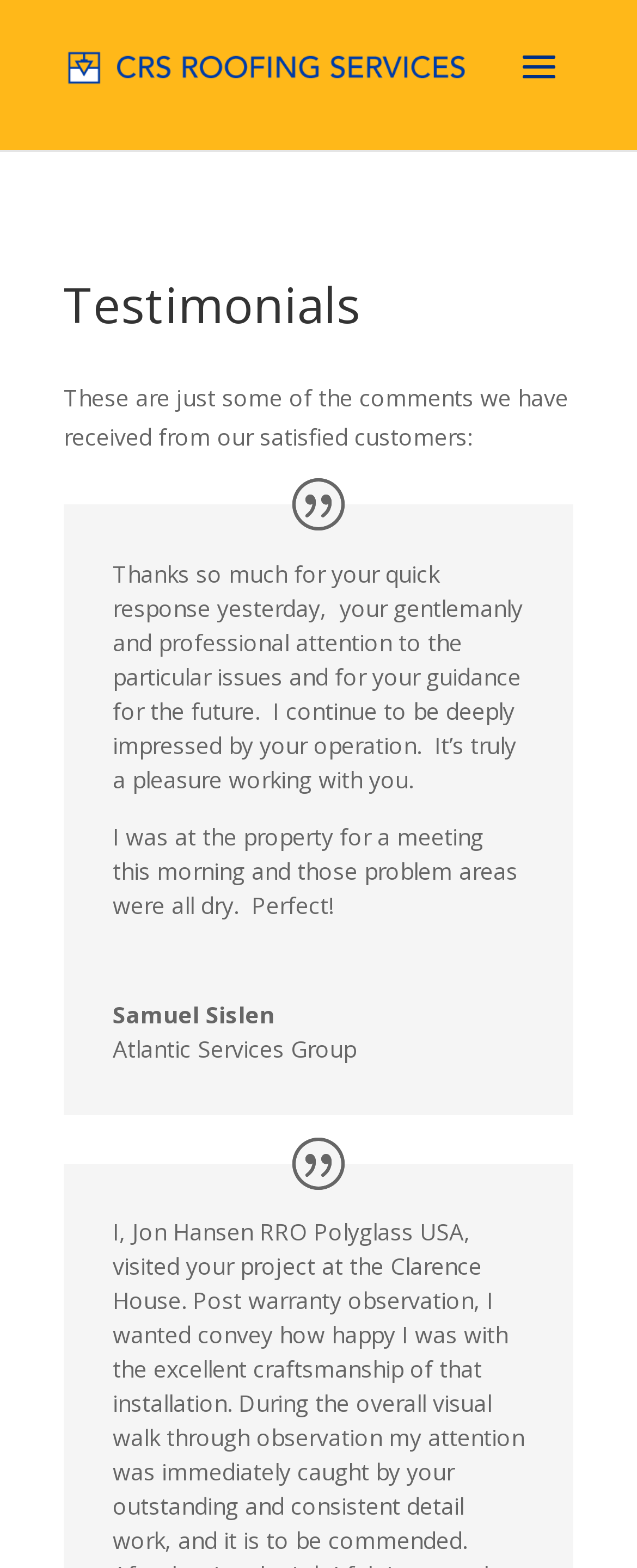Give a one-word or one-phrase response to the question: 
What is the purpose of the webpage?

To showcase testimonials